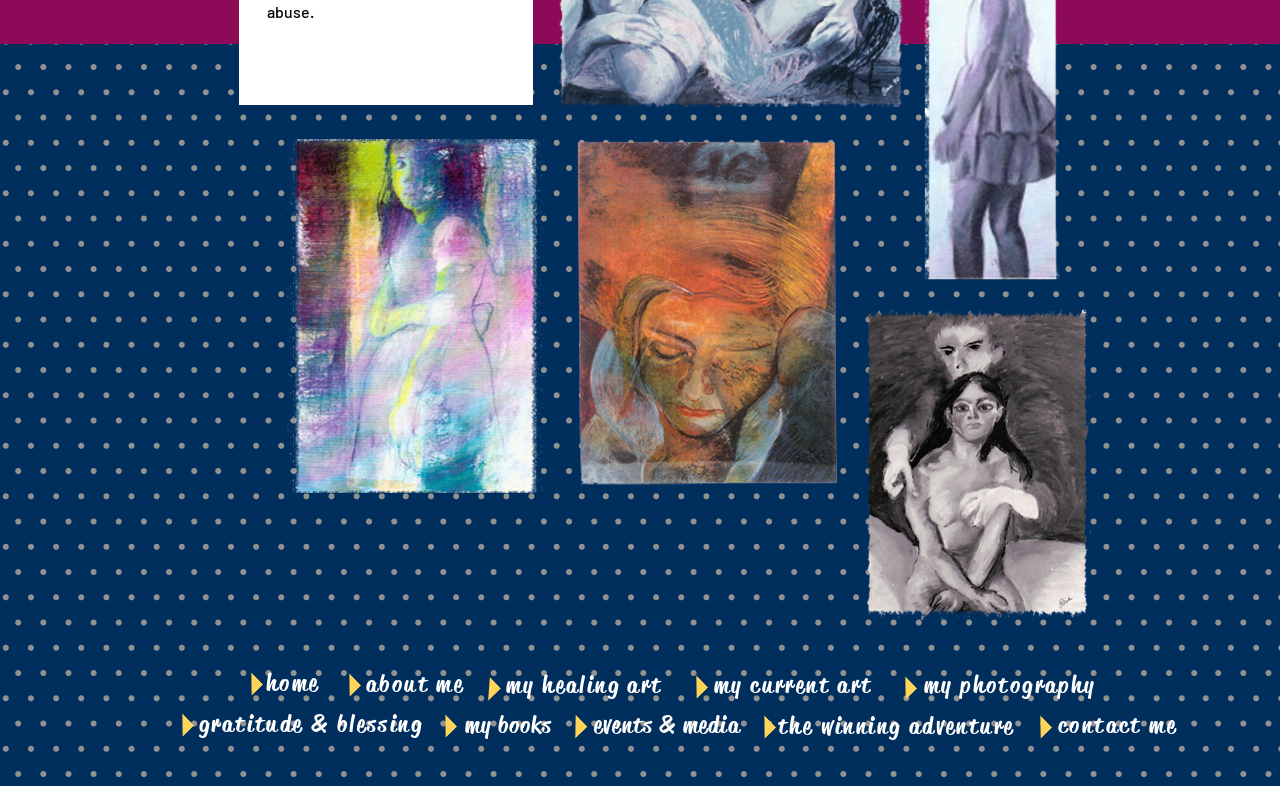Using the webpage screenshot, find the UI element described by home. Provide the bounding box coordinates in the format (top-left x, top-left y, bottom-right x, bottom-right y), ensuring all values are floating point numbers between 0 and 1.

[0.208, 0.851, 0.25, 0.885]